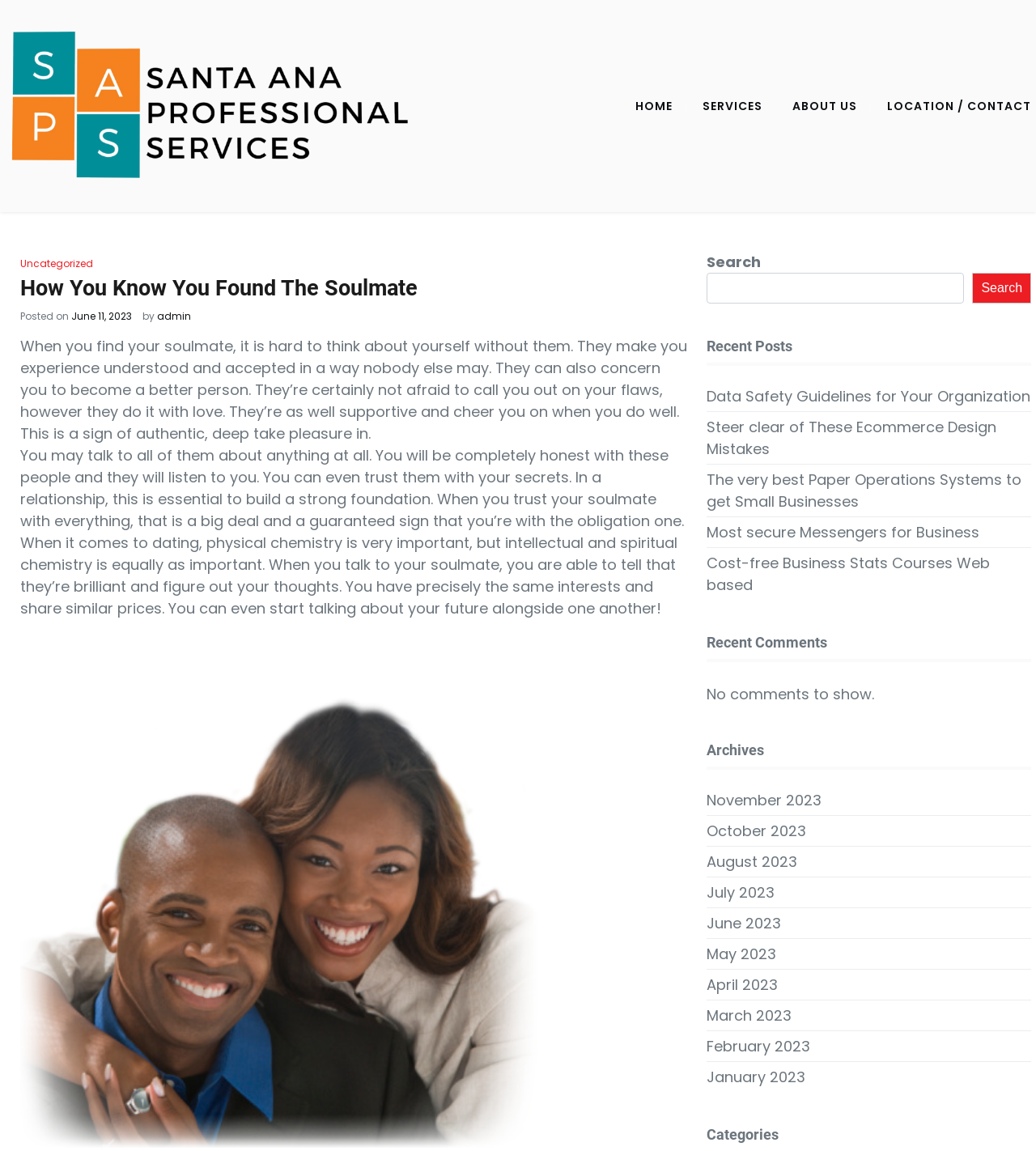Please determine the bounding box coordinates of the section I need to click to accomplish this instruction: "View the Archives for June 2023".

[0.682, 0.793, 0.754, 0.812]